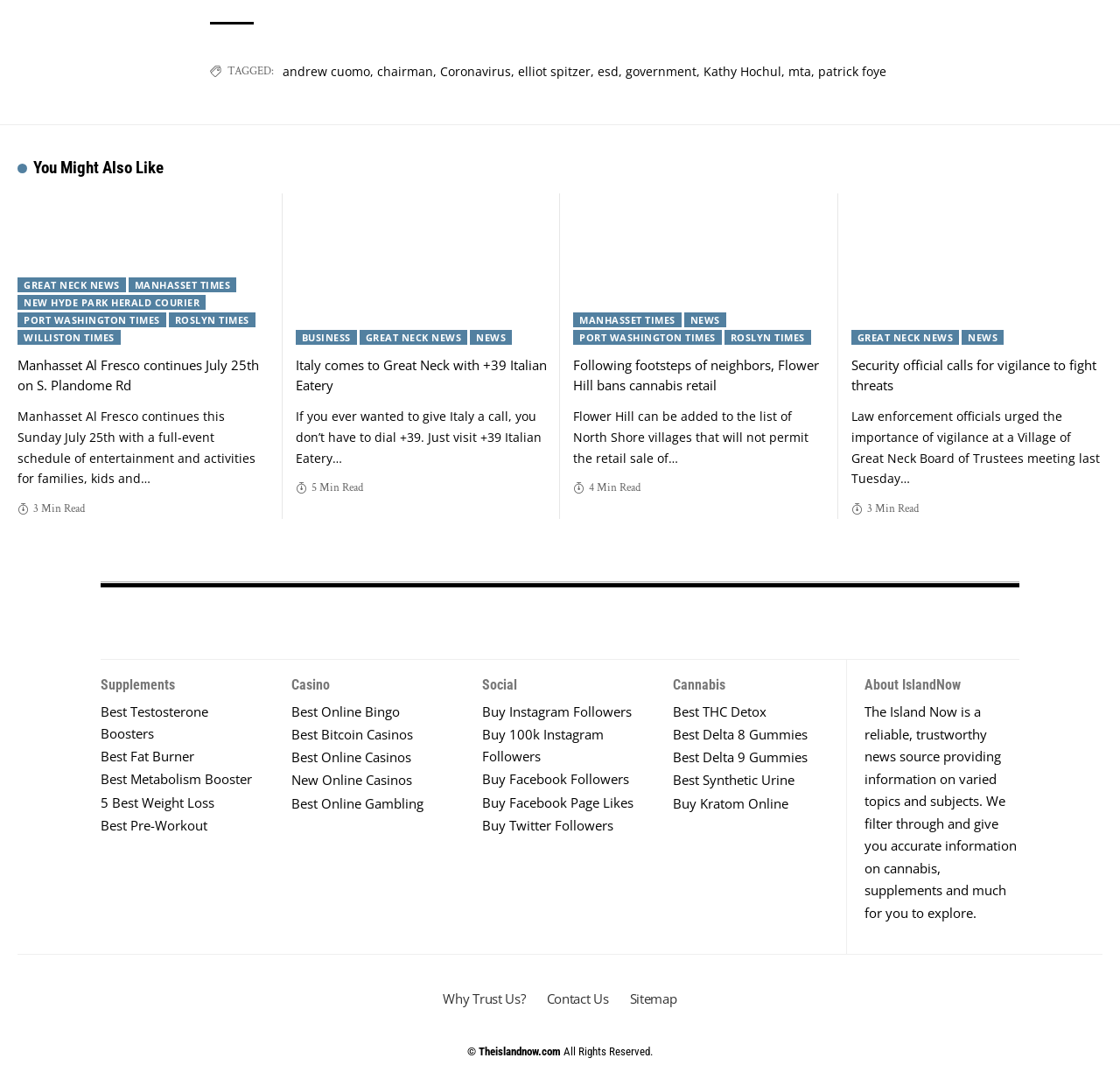From the element description: "New Hyde Park Herald Courier", extract the bounding box coordinates of the UI element. The coordinates should be expressed as four float numbers between 0 and 1, in the order [left, top, right, bottom].

[0.016, 0.274, 0.184, 0.288]